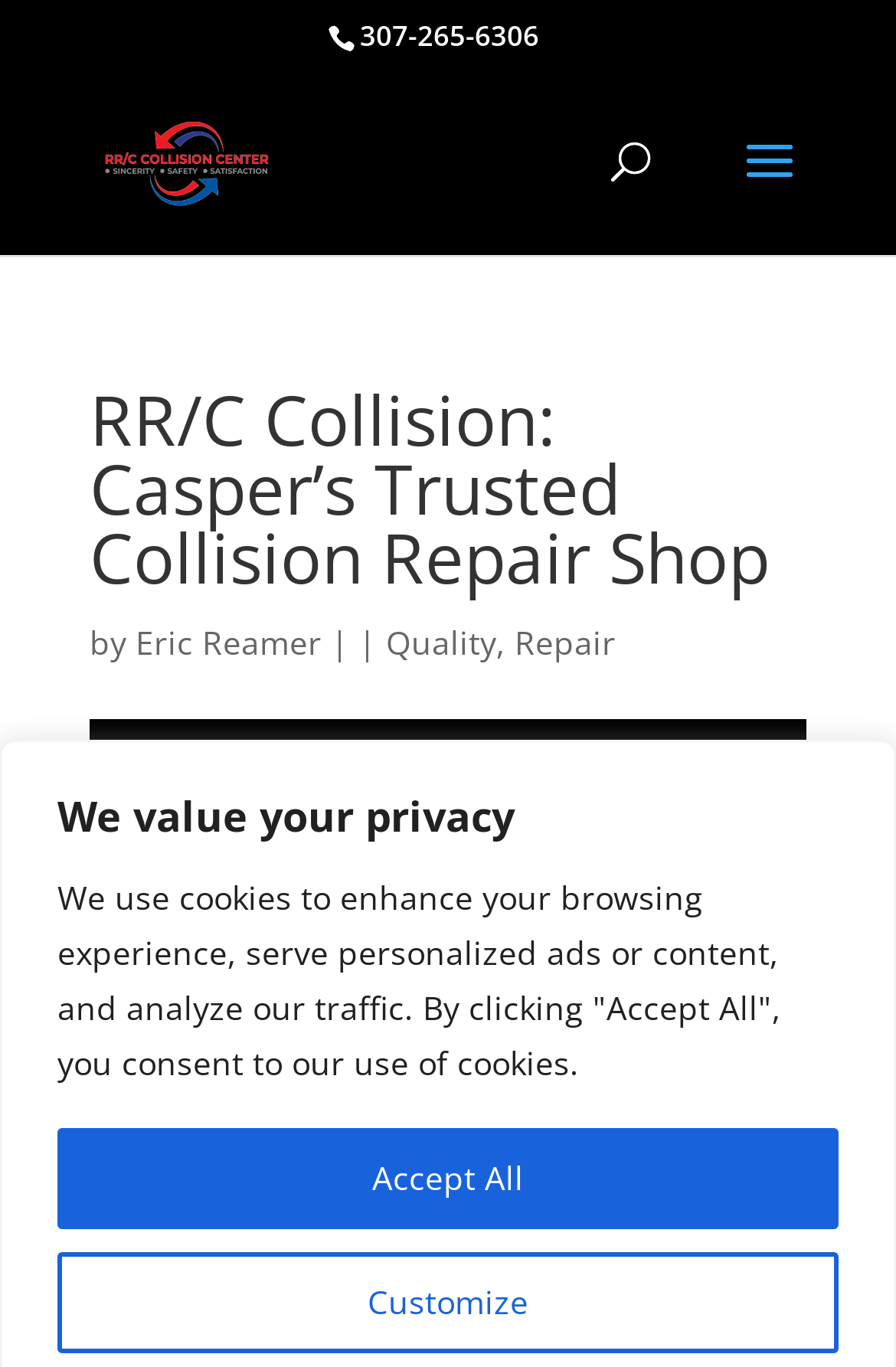Based on the element description name="s" placeholder="Search …" title="Search for:", identify the bounding box coordinates for the UI element. The coordinates should be in the format (top-left x, top-left y, bottom-right x, bottom-right y) and within the 0 to 1 range.

[0.463, 0.051, 0.823, 0.055]